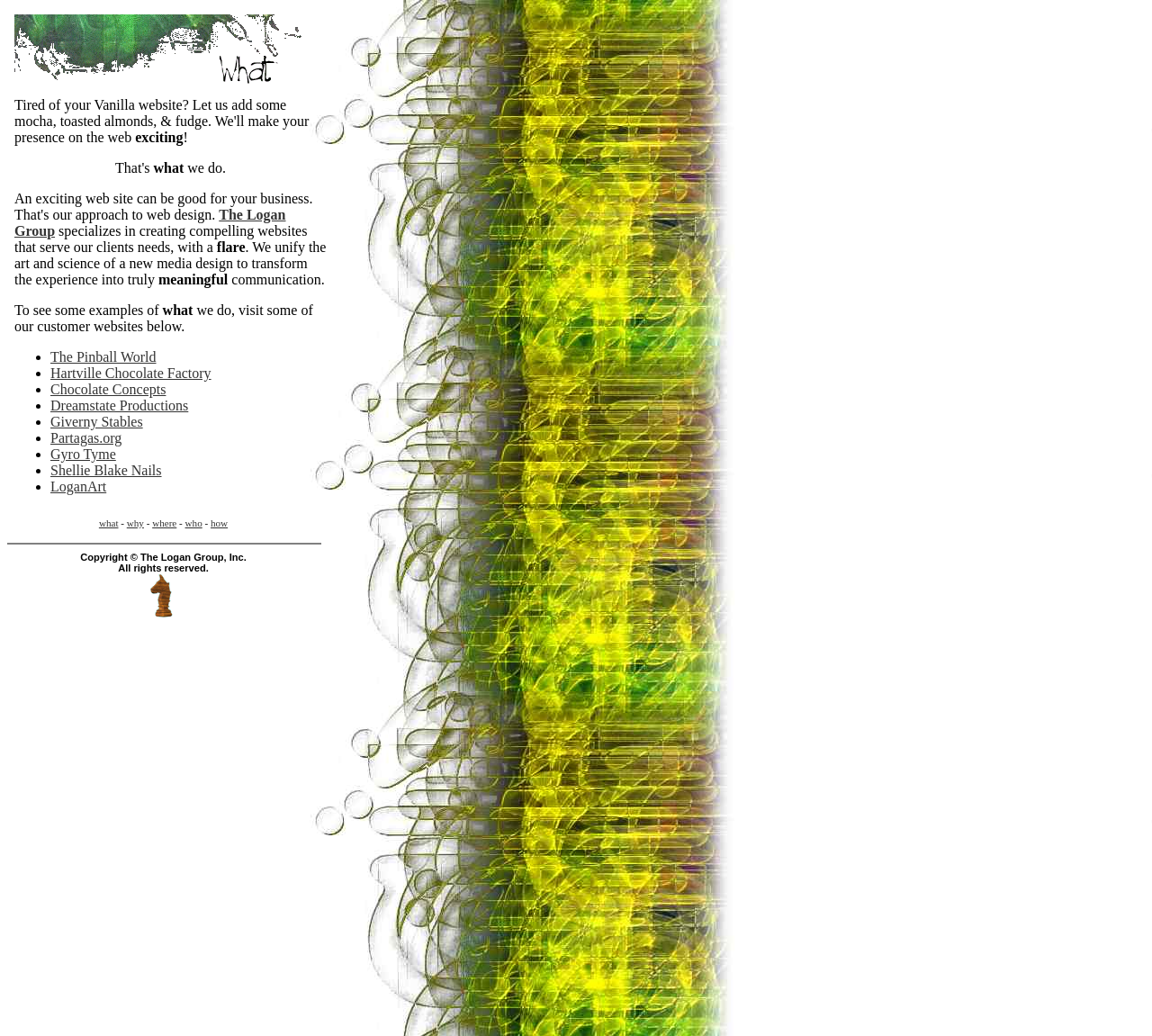Based on the description "Shellie Blake Nails", find the bounding box of the specified UI element.

[0.044, 0.447, 0.14, 0.461]